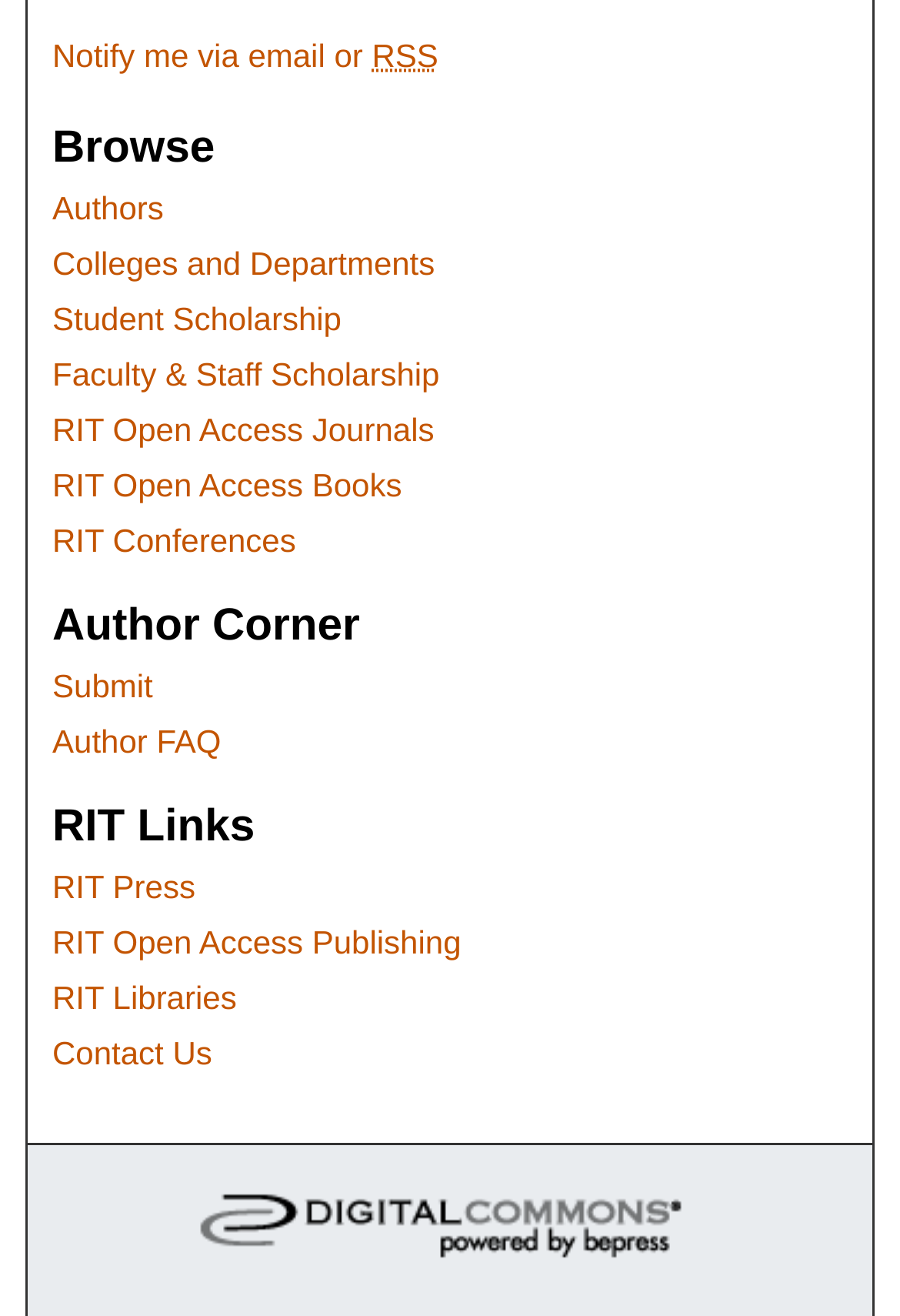Given the element description Colleges and Departments, predict the bounding box coordinates for the UI element in the webpage screenshot. The format should be (top-left x, top-left y, bottom-right x, bottom-right y), and the values should be between 0 and 1.

[0.058, 0.187, 0.942, 0.215]